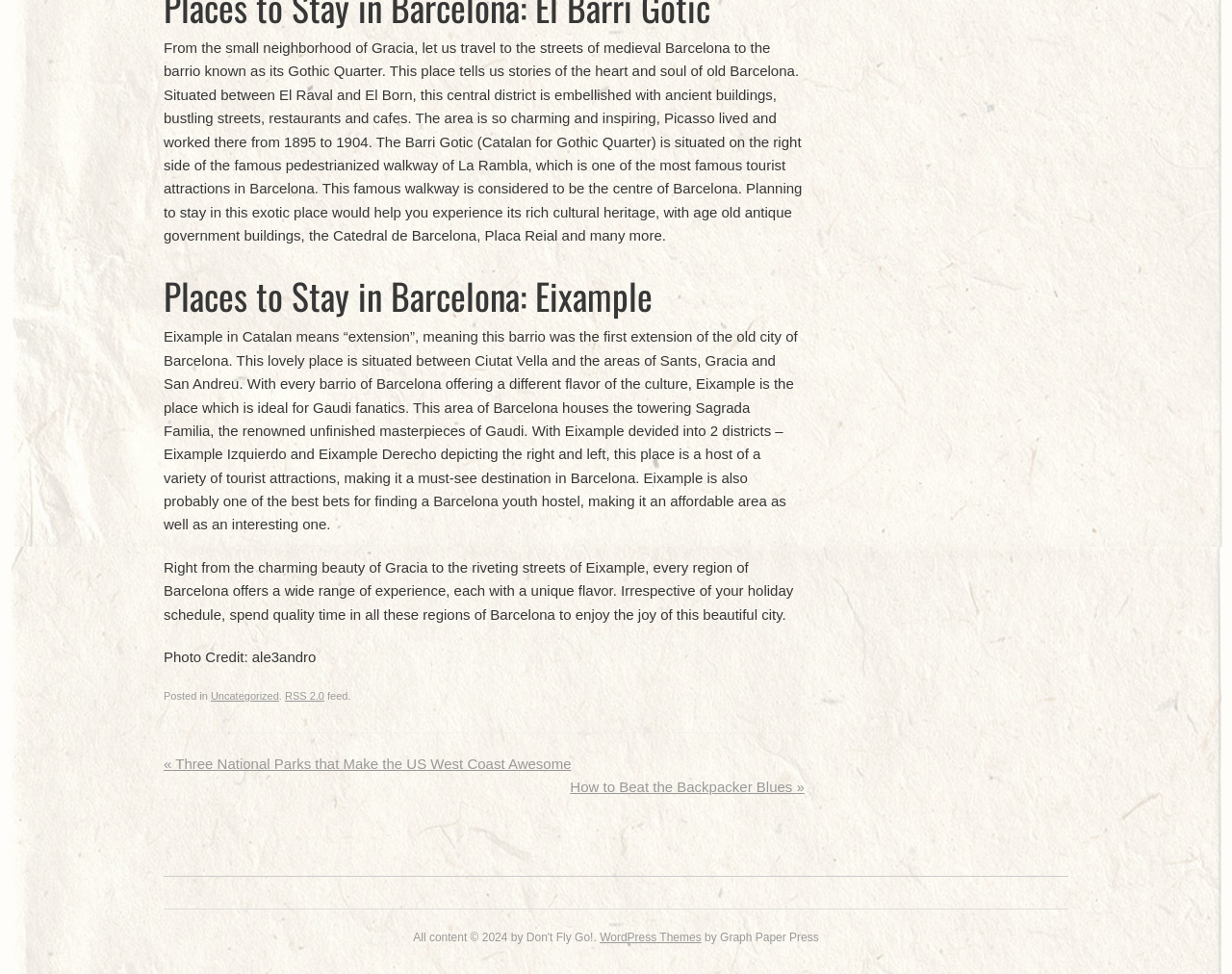Based on the element description "Uncategorized", predict the bounding box coordinates of the UI element.

[0.171, 0.709, 0.226, 0.721]